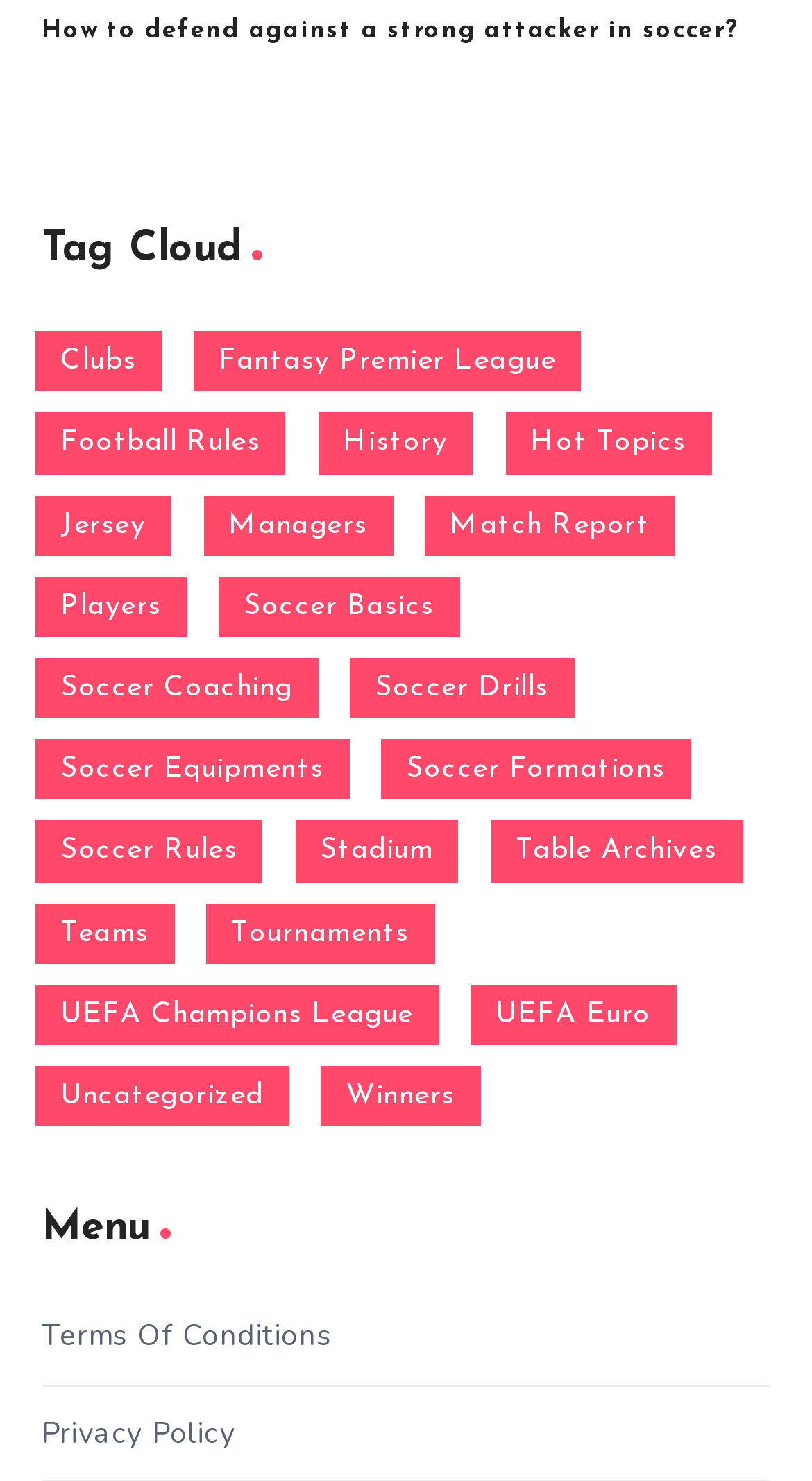Determine the bounding box coordinates of the region to click in order to accomplish the following instruction: "Go to 'Terms Of Conditions'". Provide the coordinates as four float numbers between 0 and 1, specifically [left, top, right, bottom].

[0.051, 0.884, 0.409, 0.92]